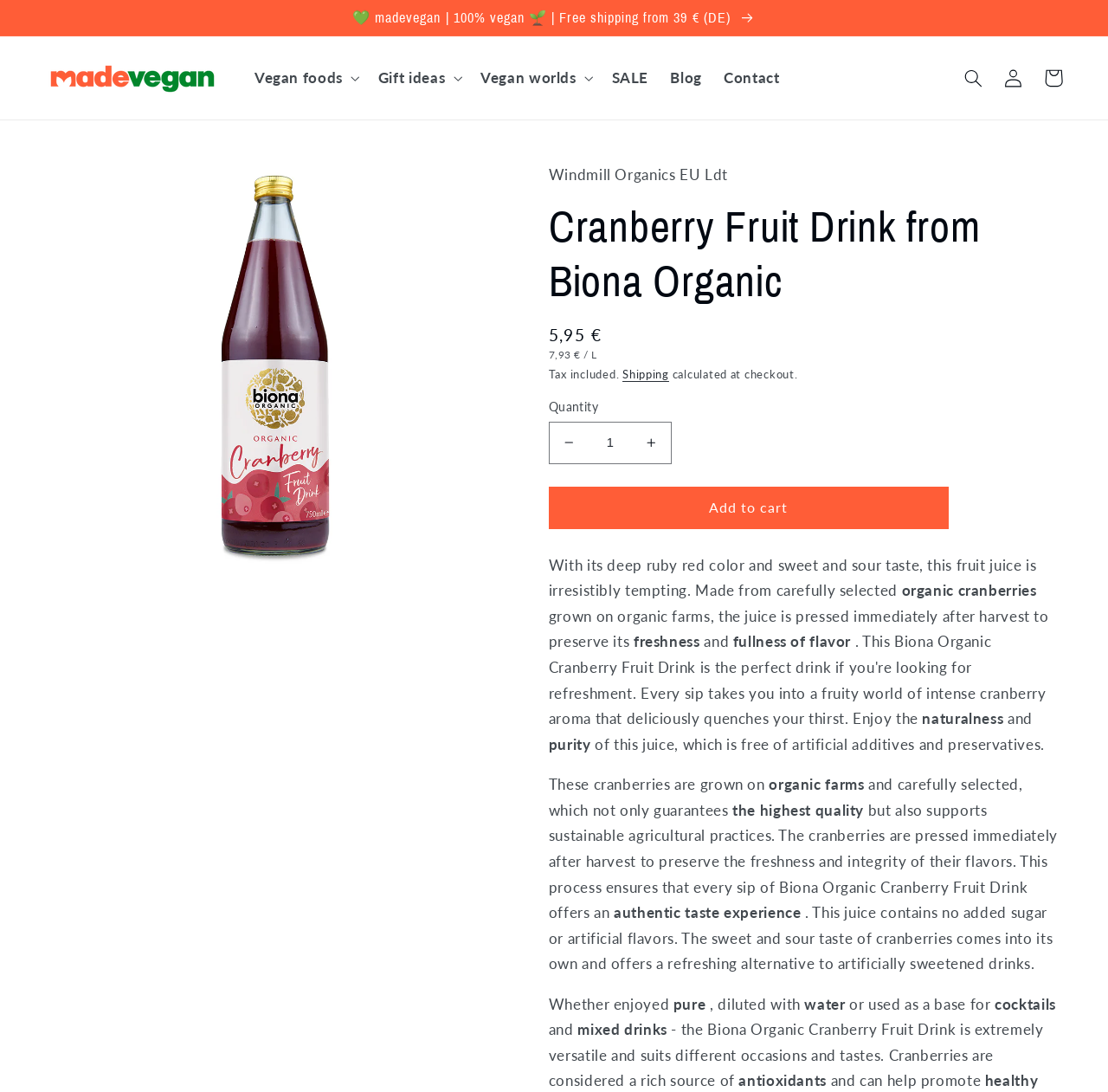Extract the bounding box coordinates for the described element: "Shipping". The coordinates should be represented as four float numbers between 0 and 1: [left, top, right, bottom].

[0.562, 0.337, 0.604, 0.349]